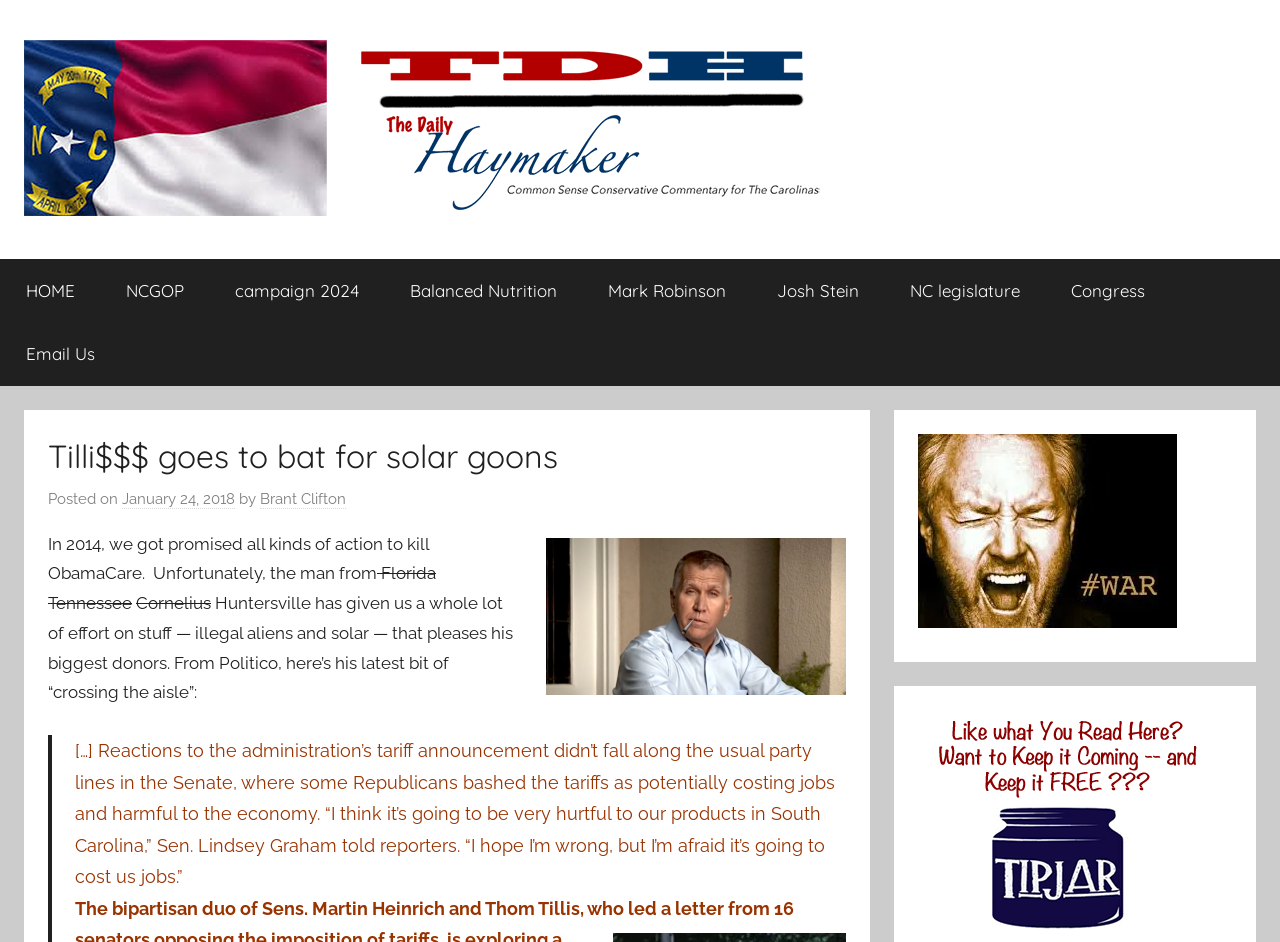Please find the bounding box for the UI component described as follows: "January 24, 2018January 24, 2018".

[0.095, 0.52, 0.184, 0.541]